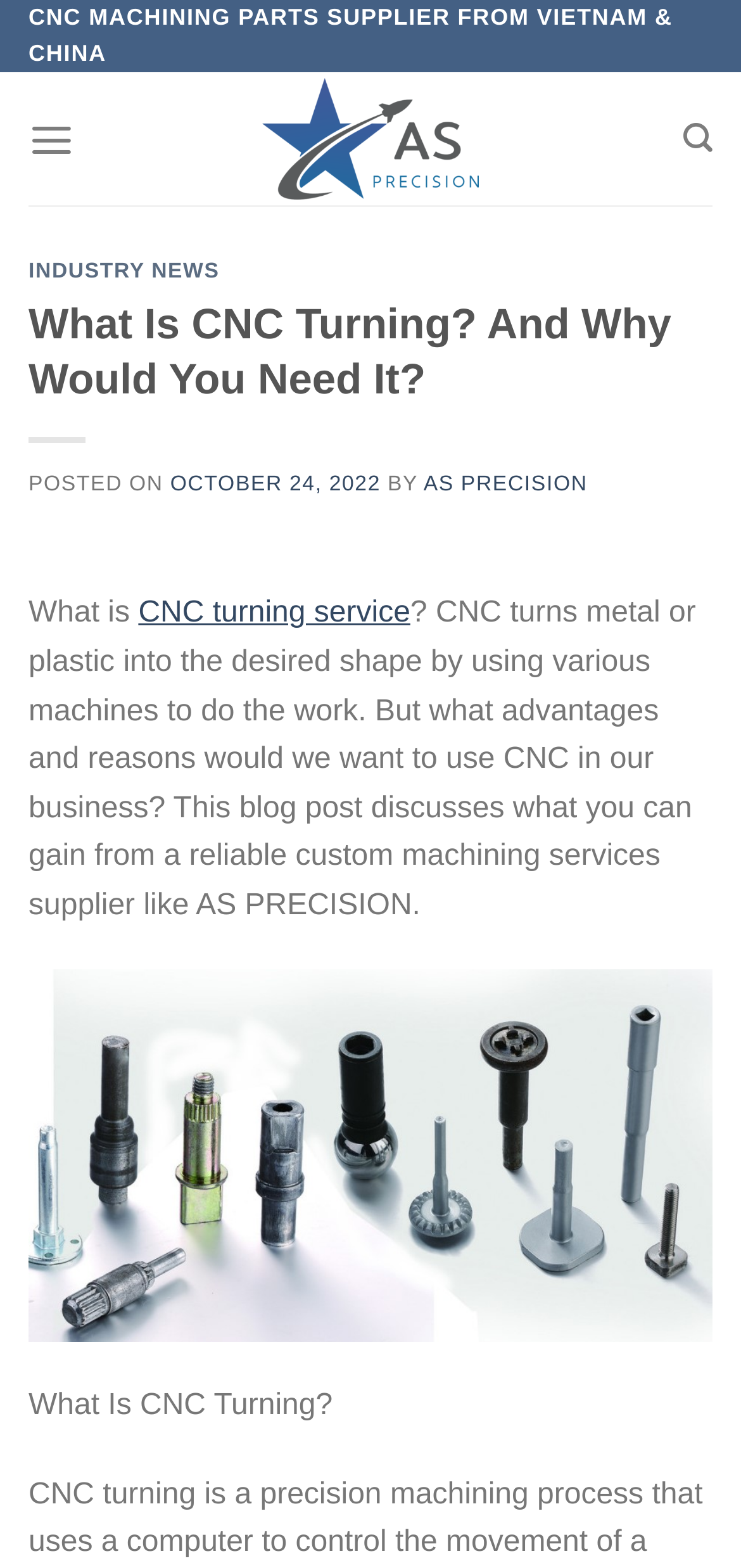What is the topic of the latest article?
Please give a detailed and elaborate answer to the question.

The topic of the latest article can be found in the main content section, where the heading 'What Is CNC Turning? And Why Would You Need It?' is displayed, indicating that the article is about CNC turning.